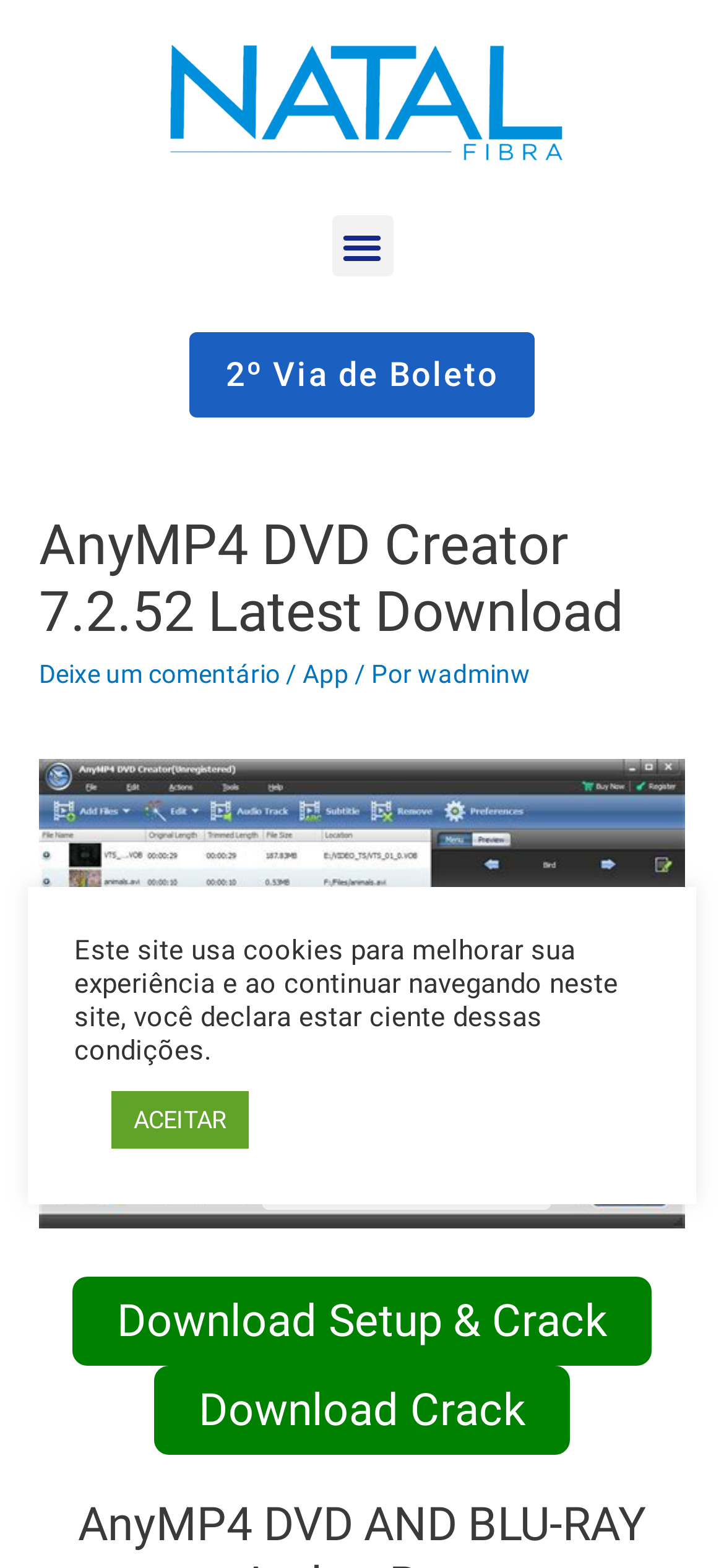Provide a one-word or one-phrase answer to the question:
What is the name of the software being offered?

AnyMP4 DVD Creator